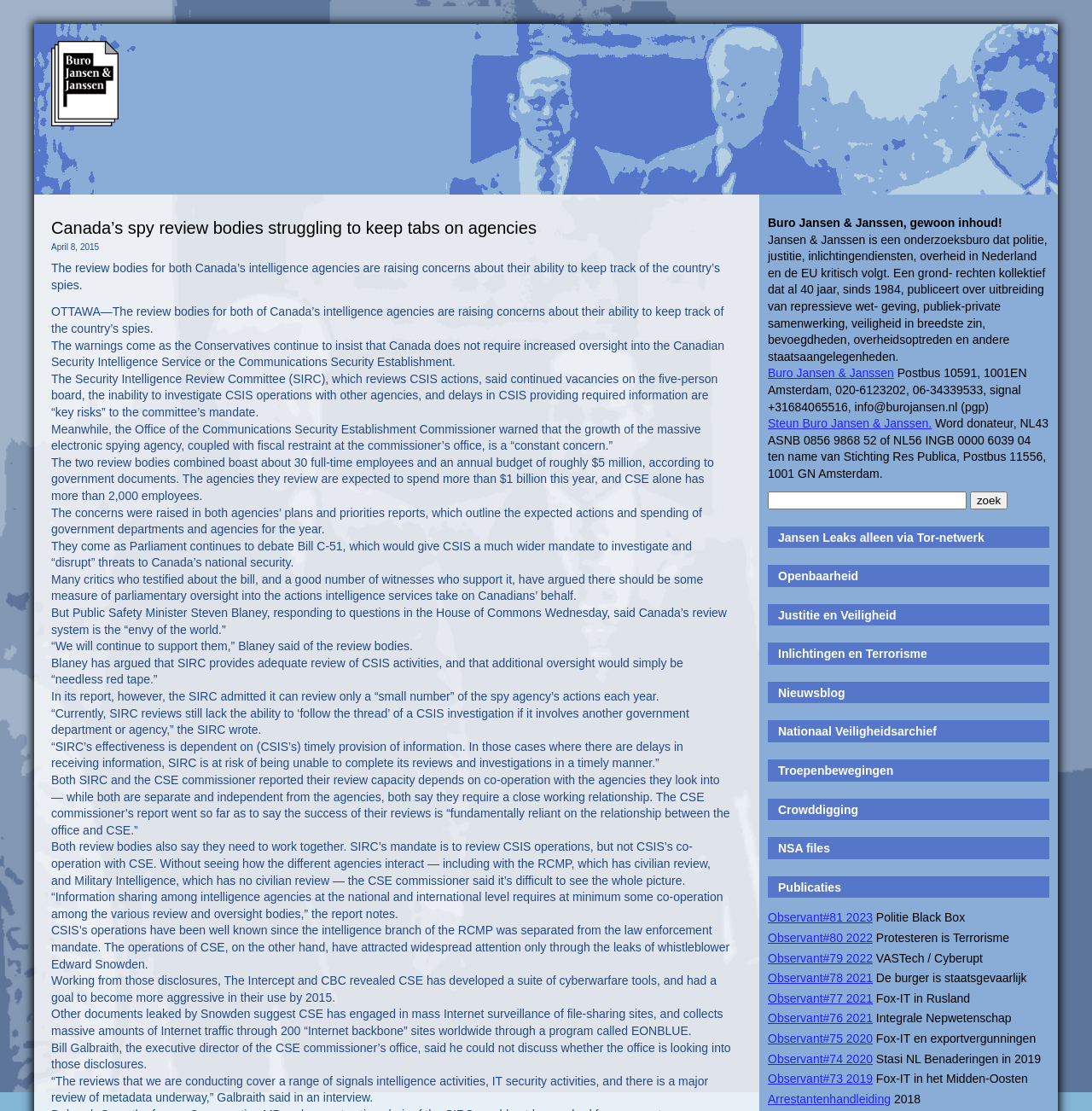What is the name of the organization?
Please provide a comprehensive answer based on the information in the image.

The name of the organization is mentioned in the title of the webpage and also in the static text 'Buro Jansen & Janssen, gewoon inhoud!' which is located at the top of the webpage.